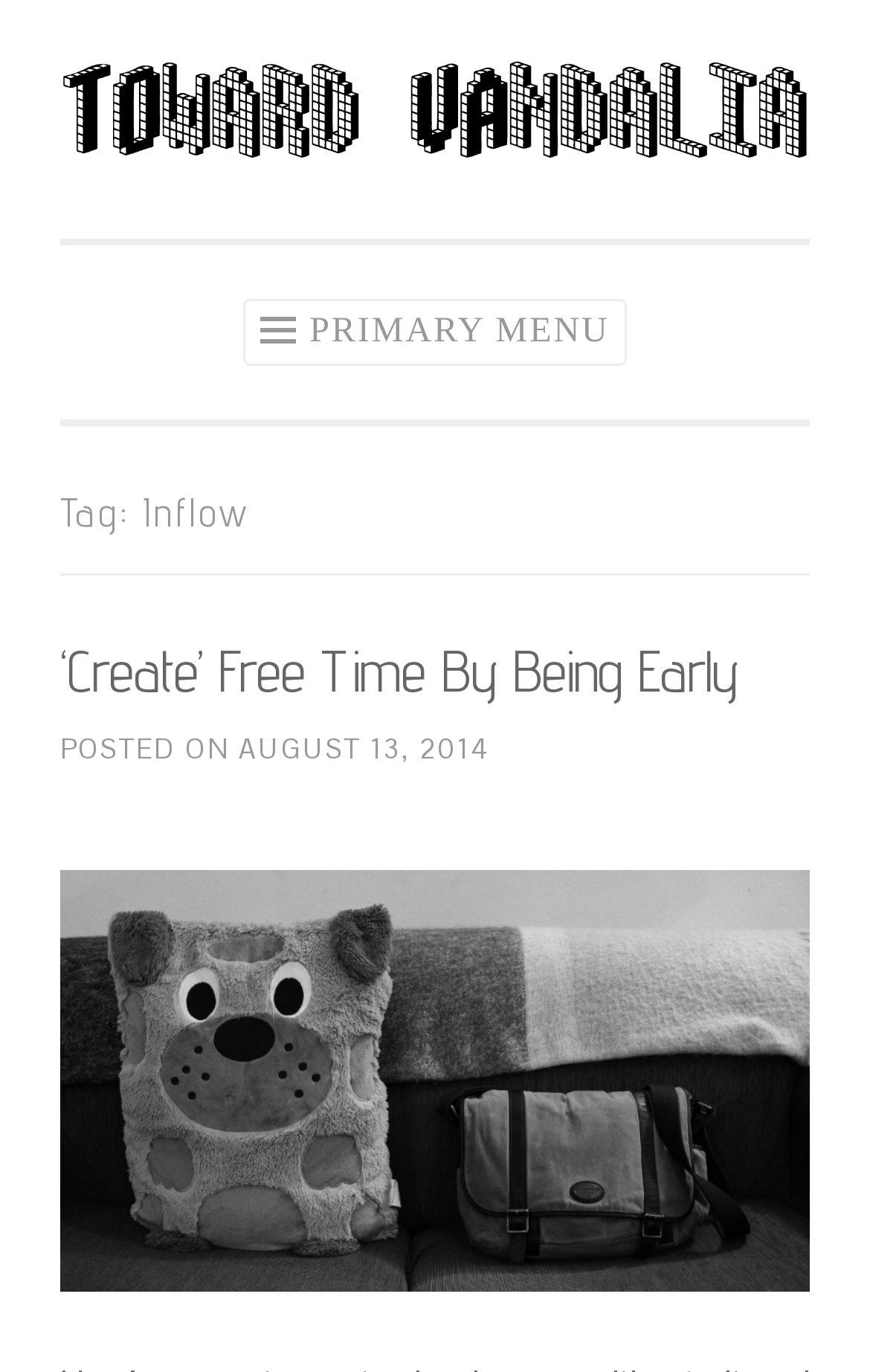Construct a thorough caption encompassing all aspects of the webpage.

The webpage is titled "Inflow – ToVa" and has a prominent link at the top-left corner labeled "Skip to content". Next to it, there is a link and an image, both labeled "ToVa", which spans almost the entire width of the page.

Below these elements, there is a button with an icon and the text "PRIMARY MENU" on the left side of the page. When expanded, it controls a menu section labeled "primary-menu".

The main content area is divided into sections, with a header section at the top containing a heading that reads "Tag: Inflow". Below this, there is another header section with a heading that reads "‘Create’ Free Time By Being Early", which is a clickable link. This section also contains a subheading "POSTED ON" followed by a link to a specific date, "AUGUST 13, 2014", which is also marked as a time element.

Further down, there is a link labeled "Rupert is waiting." accompanied by an image, which spans almost the entire width of the page, similar to the "ToVa" image at the top.